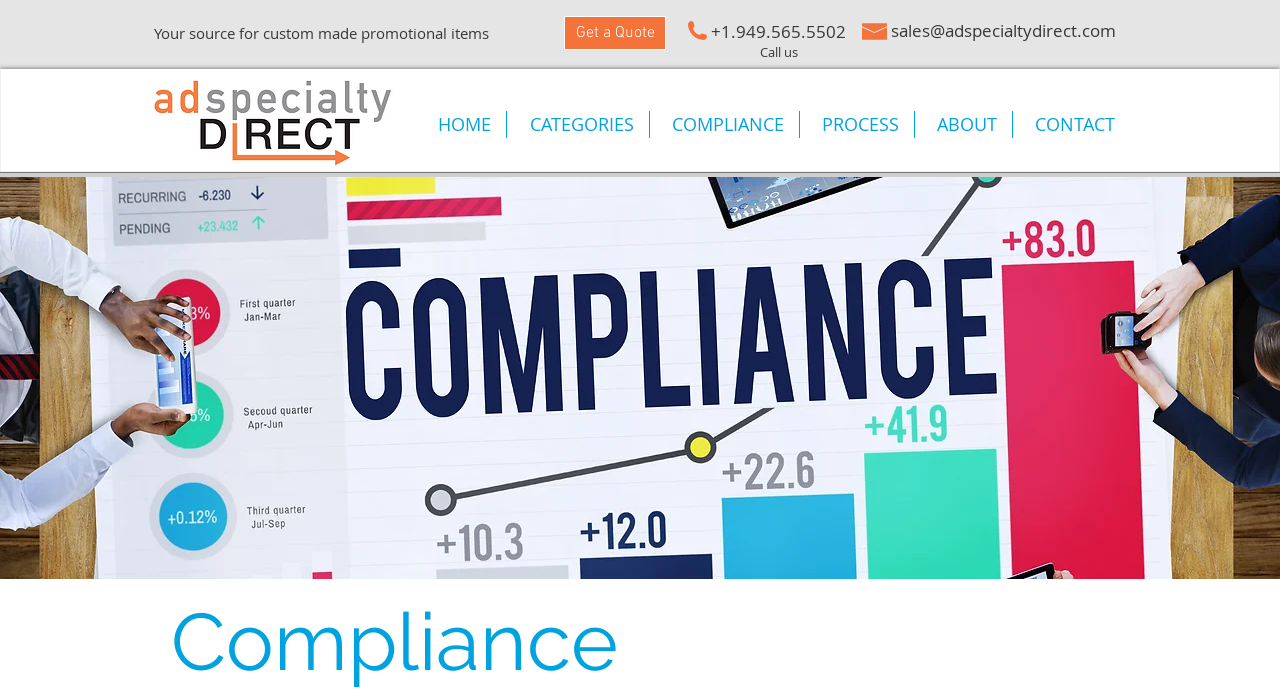Please respond in a single word or phrase: 
What is the company's email address?

sales@adspecialtydirect.com